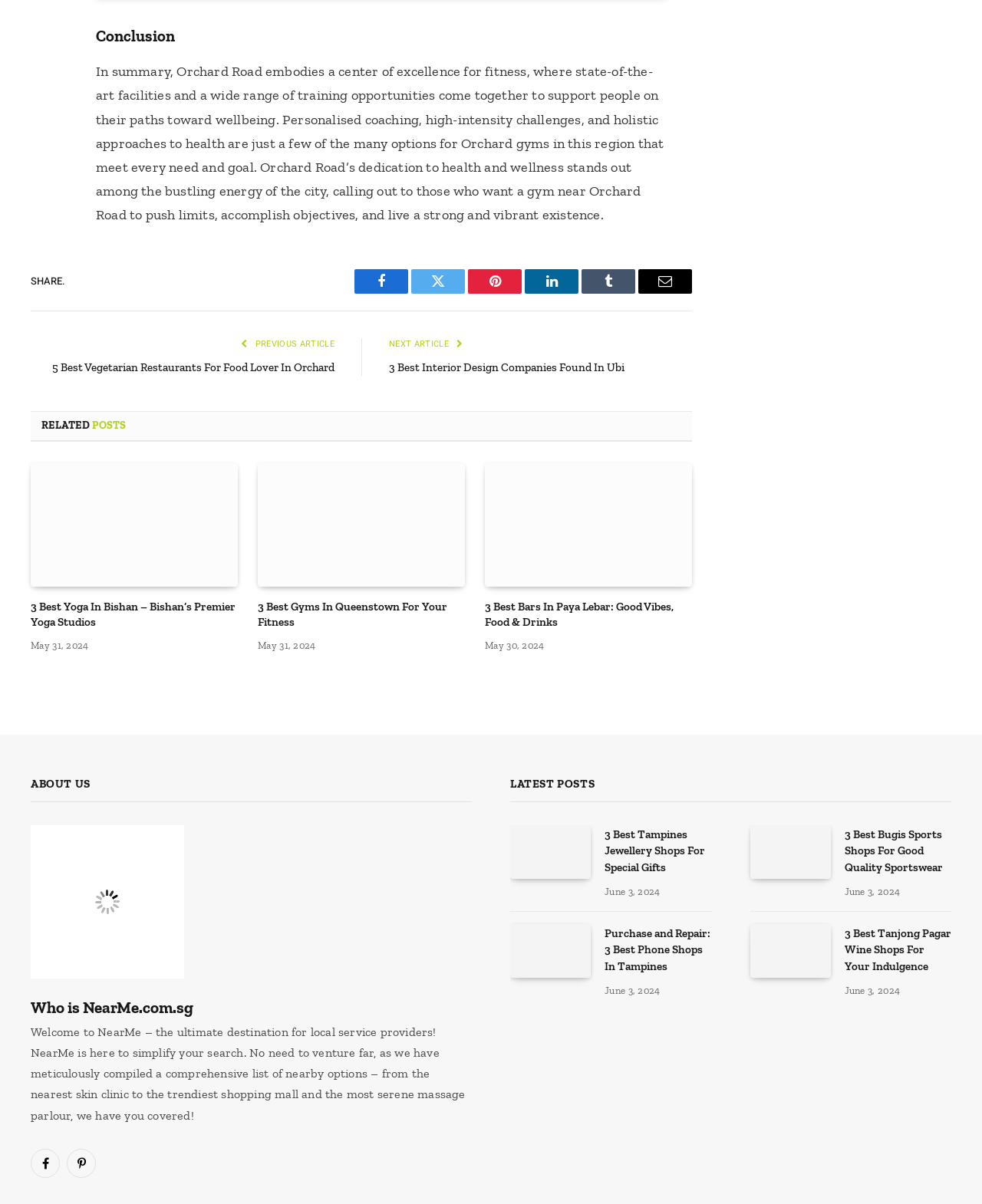Determine the bounding box coordinates for the area that needs to be clicked to fulfill this task: "View related post about Best Yoga Bishan". The coordinates must be given as four float numbers between 0 and 1, i.e., [left, top, right, bottom].

[0.031, 0.385, 0.242, 0.487]